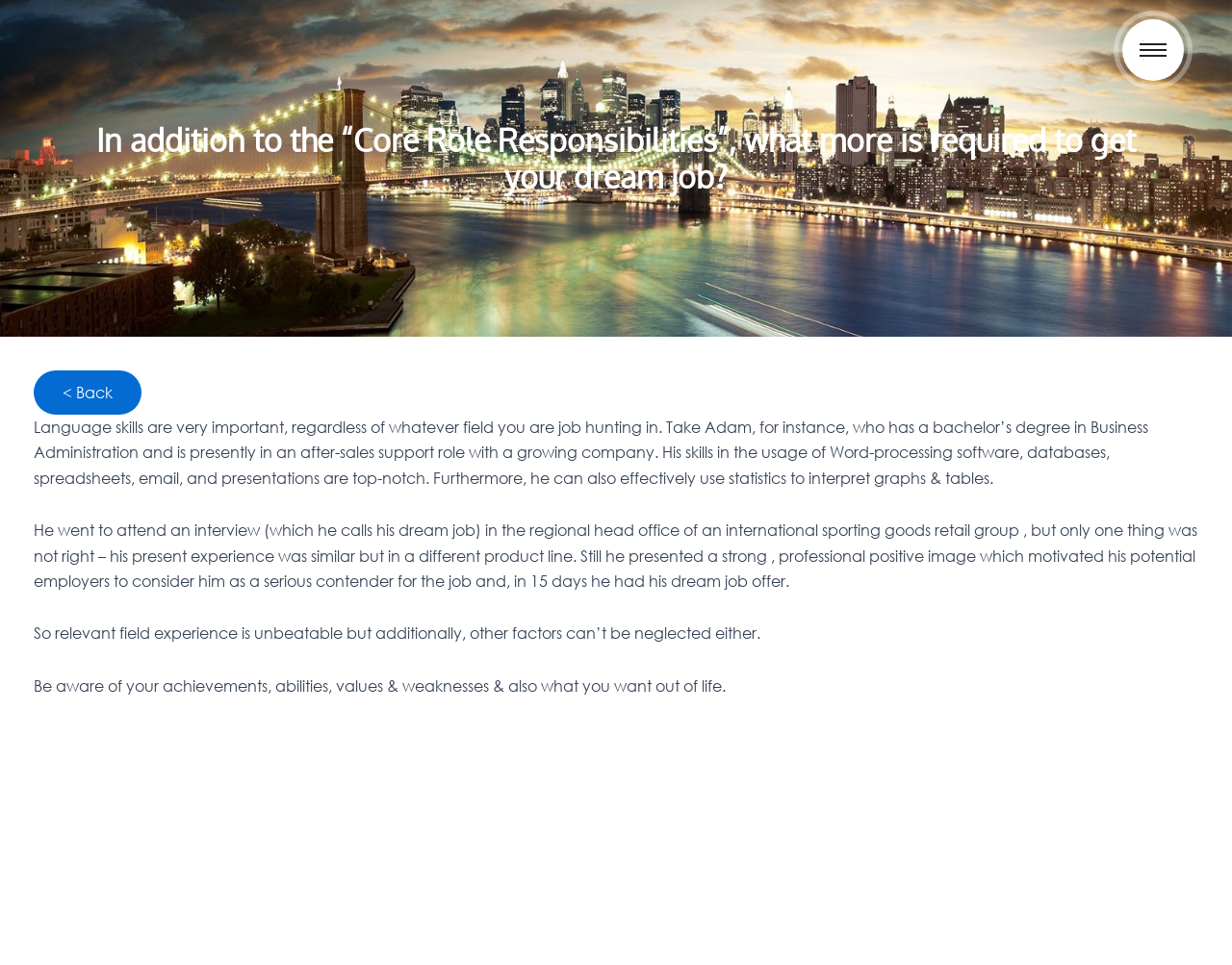Please locate the bounding box coordinates of the element that needs to be clicked to achieve the following instruction: "go back". The coordinates should be four float numbers between 0 and 1, i.e., [left, top, right, bottom].

[0.027, 0.384, 0.115, 0.43]